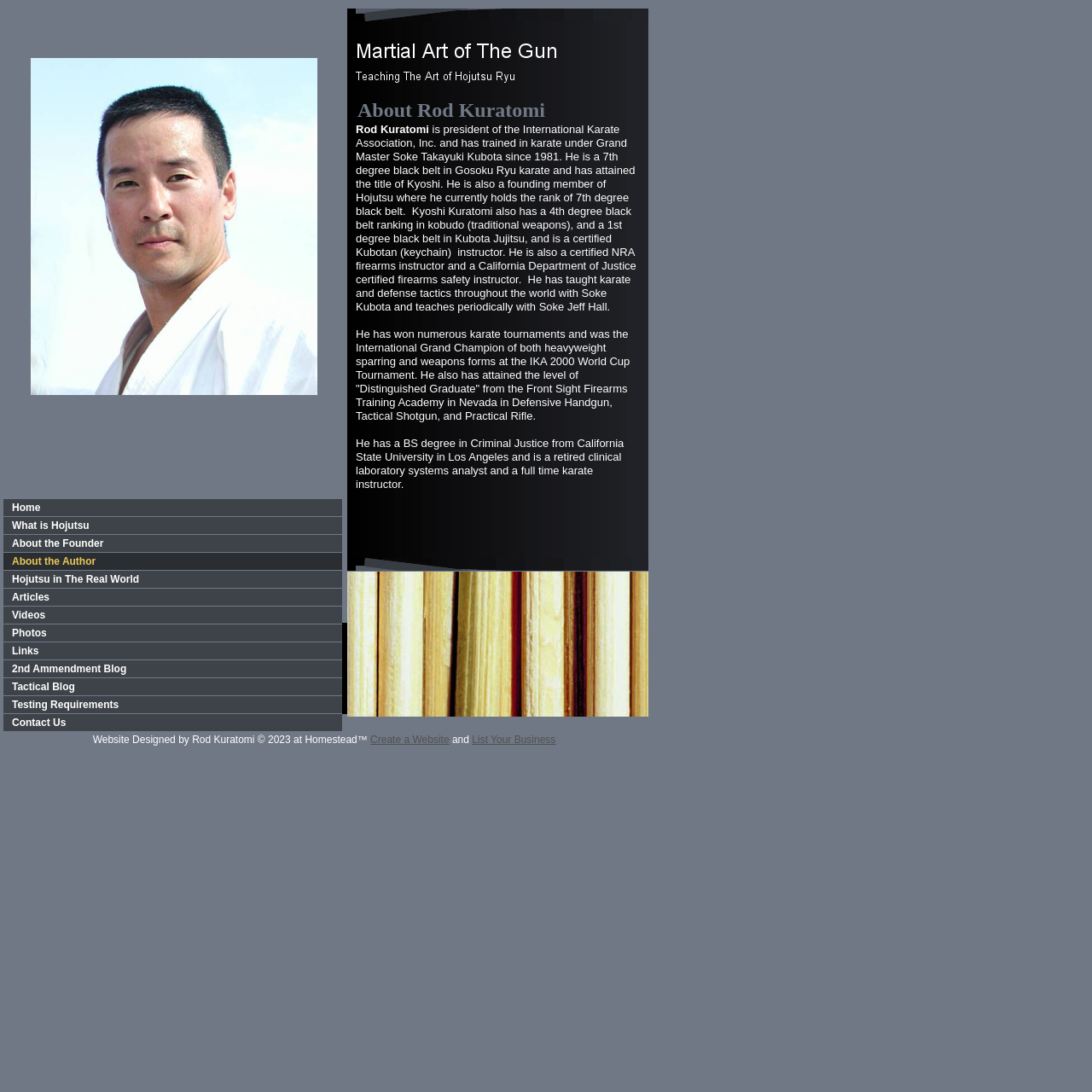Extract the bounding box coordinates for the UI element described as: "Hojutsu in The Real World".

[0.003, 0.523, 0.313, 0.539]